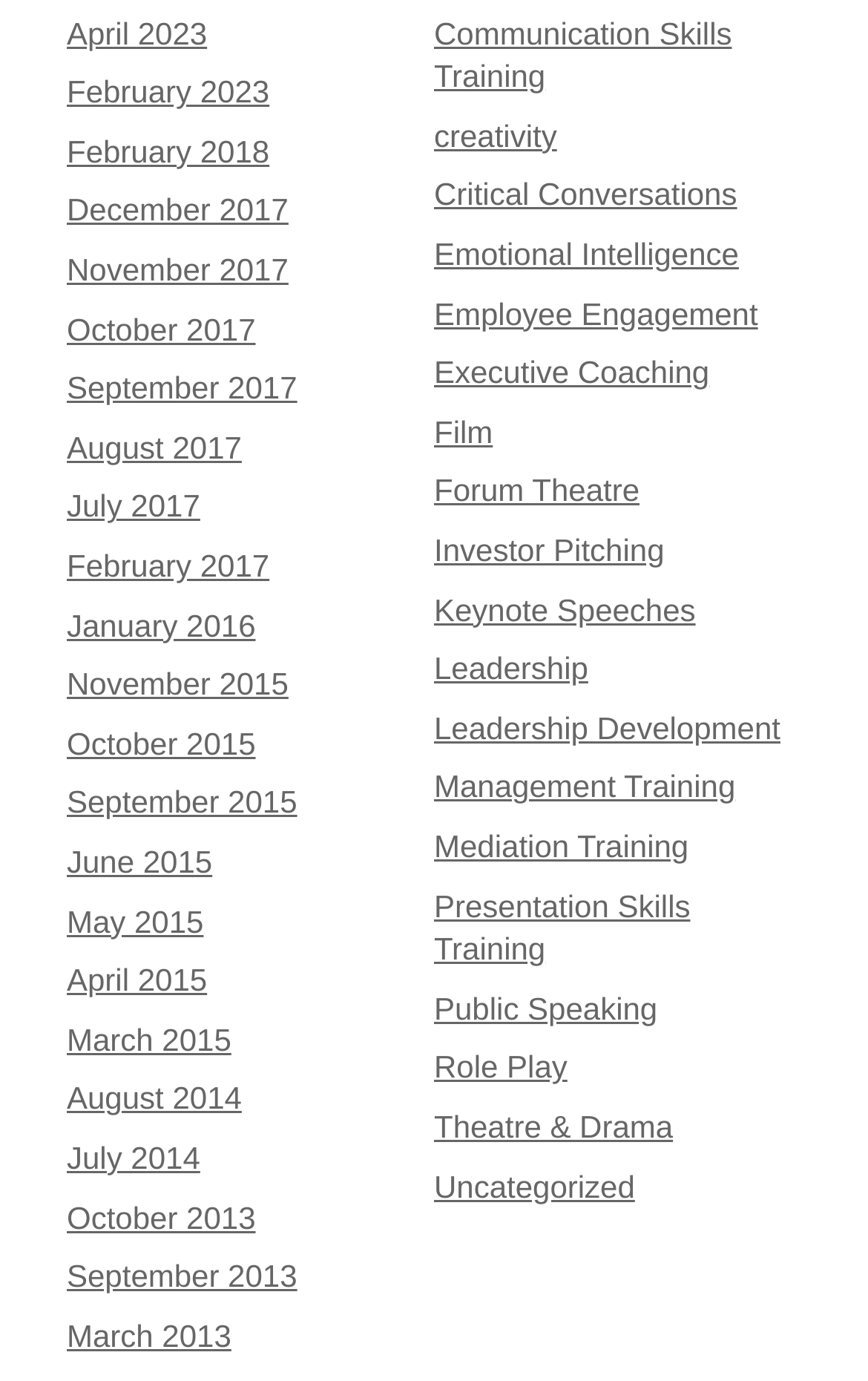Pinpoint the bounding box coordinates of the element to be clicked to execute the instruction: "Learn about Communication Skills Training".

[0.5, 0.011, 0.843, 0.068]